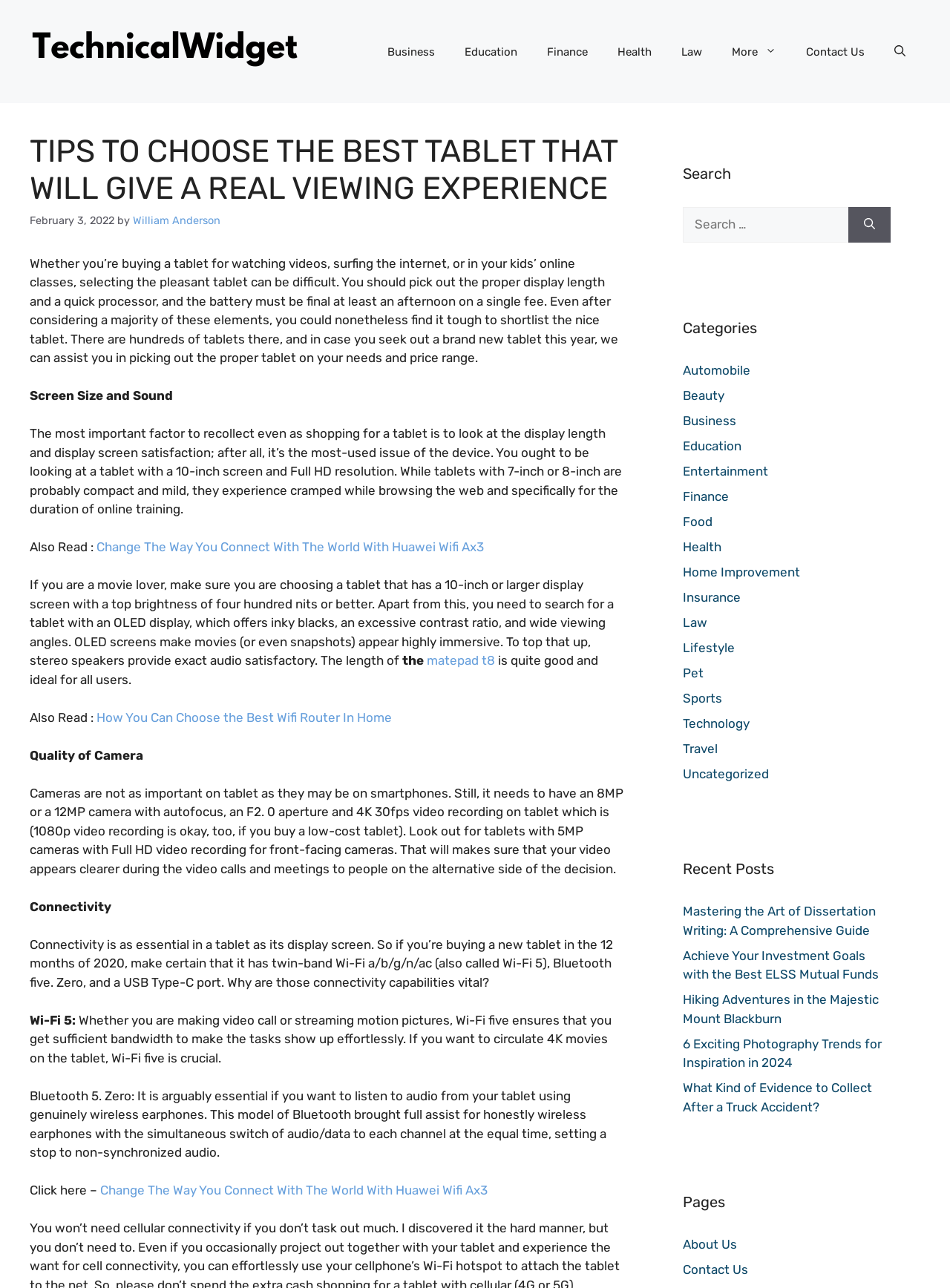Provide the bounding box coordinates of the HTML element this sentence describes: "About Us". The bounding box coordinates consist of four float numbers between 0 and 1, i.e., [left, top, right, bottom].

[0.719, 0.96, 0.776, 0.972]